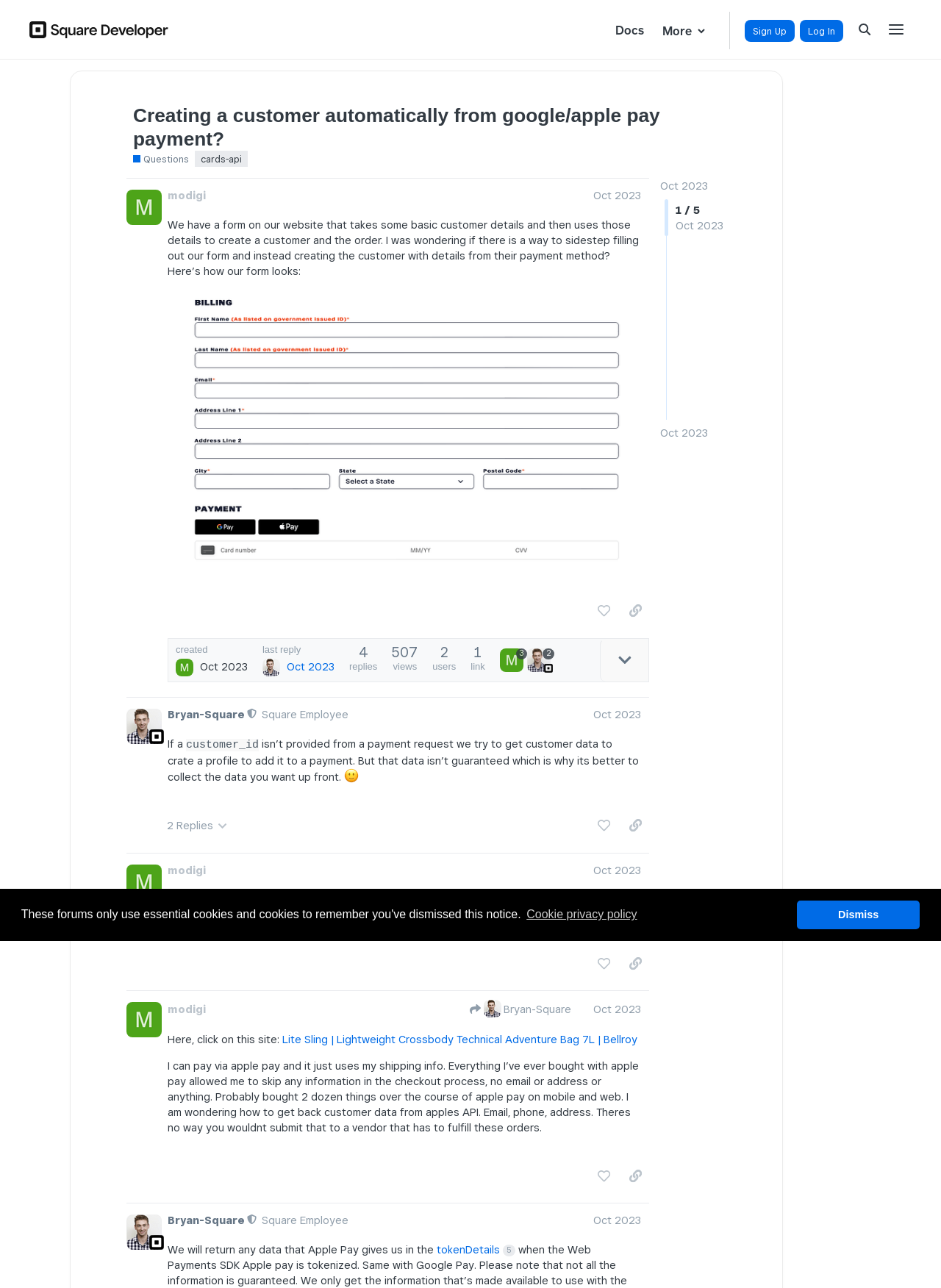What is the username of the moderator who replied to the post?
Refer to the image and provide a one-word or short phrase answer.

Bryan-Square